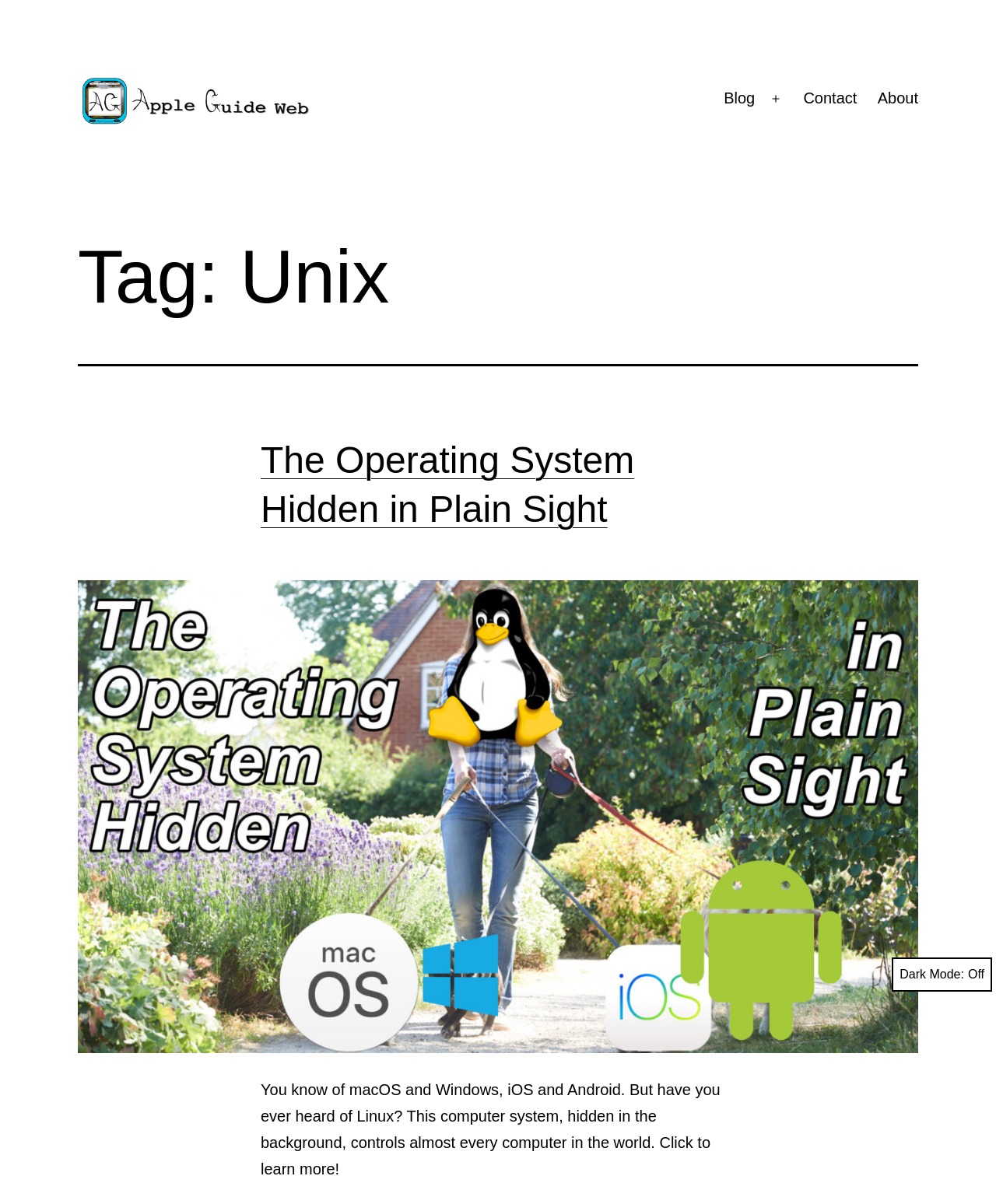What is the primary menu item after 'Blog'?
Could you answer the question in a detailed manner, providing as much information as possible?

I found a navigation menu with items 'Blog', 'Open menu', 'Contact', and 'About', and based on their order, the primary menu item after 'Blog' is 'Contact'.